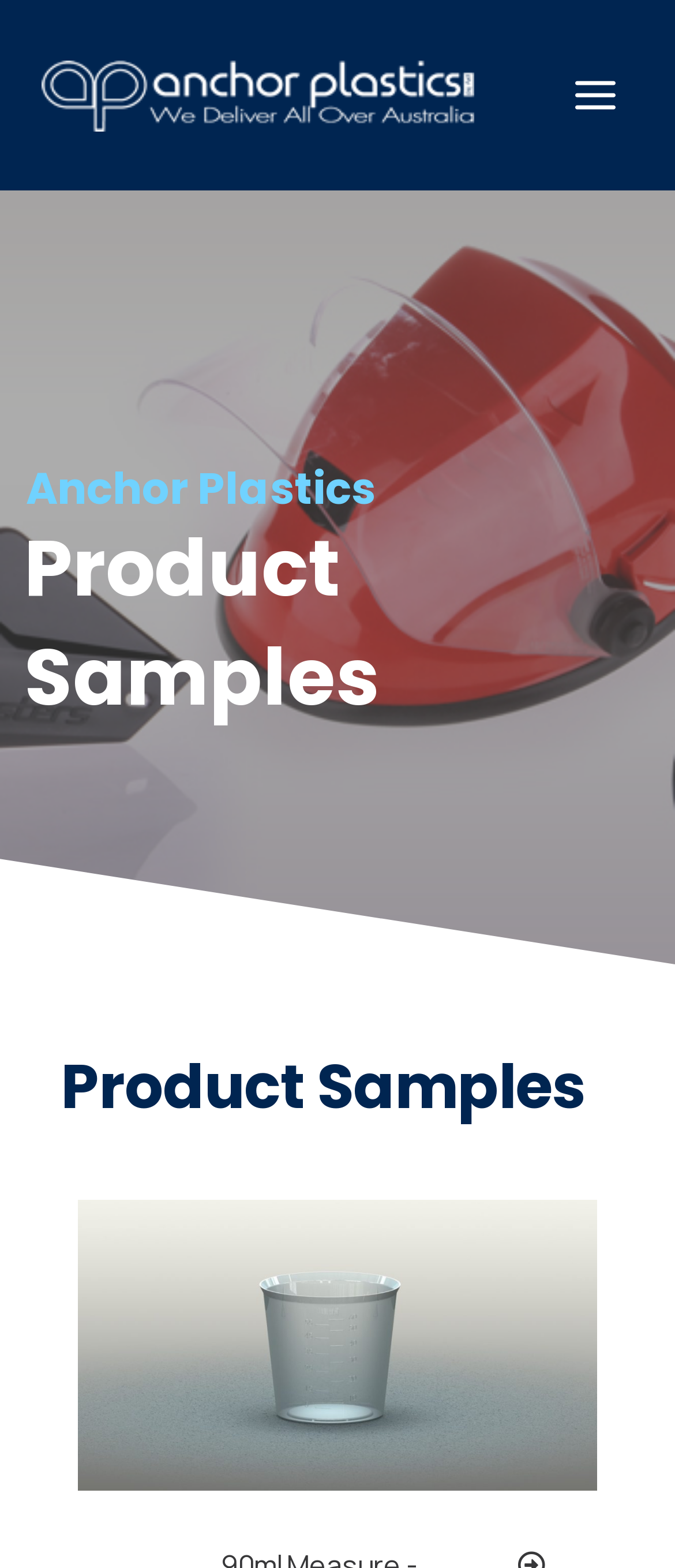How many product samples are there?
Using the image, provide a concise answer in one word or a short phrase.

Unknown